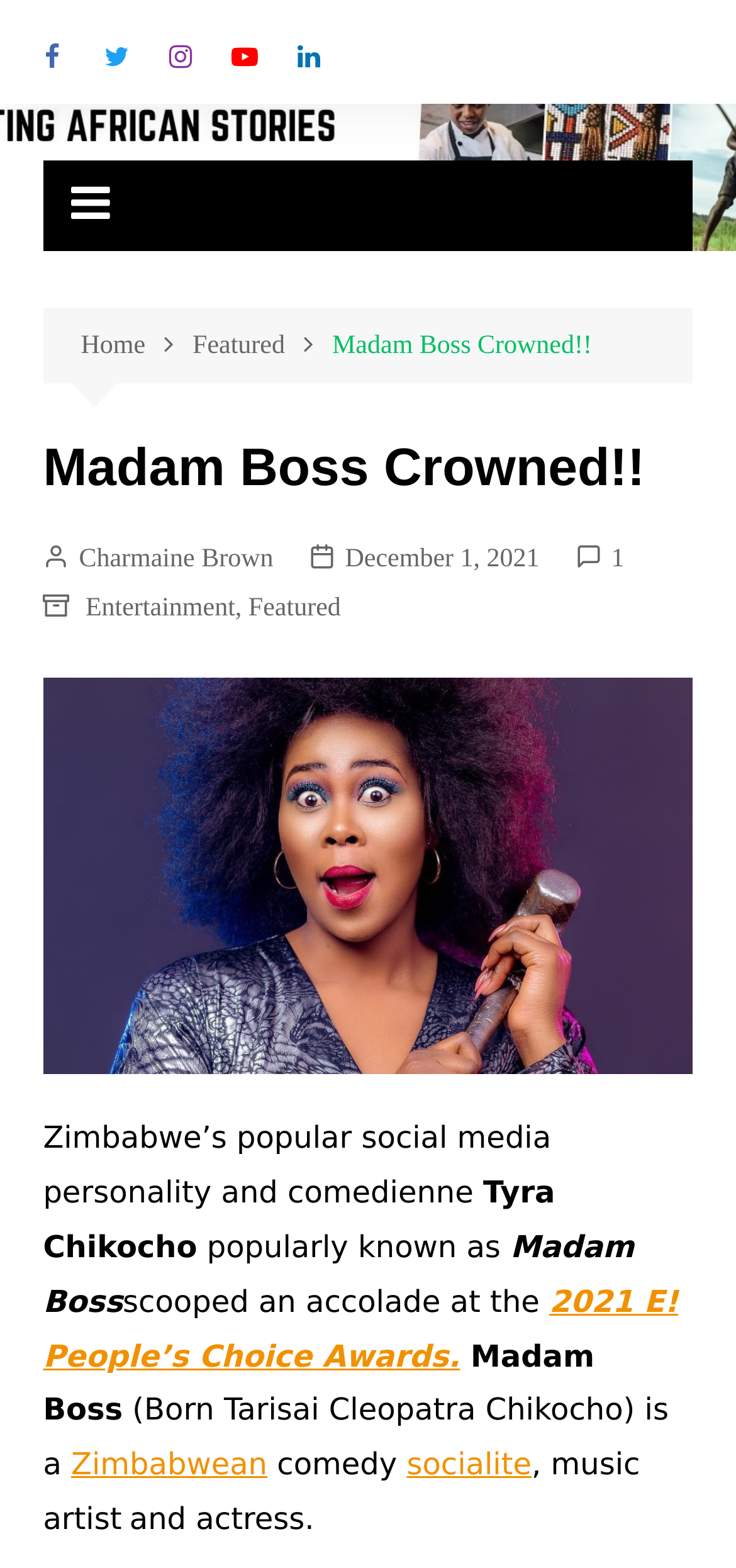Give a detailed account of the webpage, highlighting key information.

The webpage is about Madam Boss, a Zimbabwean comedian and social media personality, who has won an award at the 2021 E! People's Choice Awards. At the top left corner, there are five social media links: Facebook, Twitter, Instagram, YouTube, and LinkedIn. Next to these links, there is a link to "My Afrika Magazine". 

Below these links, there is a navigation section with breadcrumbs, which includes links to "Home", "Featured", and the current page "Madam Boss Crowned!!". 

The main content of the page is divided into two sections. On the left side, there is a heading "Madam Boss Crowned!!" followed by links to the author "Charmaine Brown" and the date "December 1, 2021". There are also links to categories "Entertainment" and "Featured". 

On the right side, there is a large image related to Madam Boss. Below the image, there is a block of text that describes Madam Boss as a popular social media personality and comedienne from Zimbabwe, who has won an award at the 2021 E! People's Choice Awards. The text also mentions her real name, Tyra Chikocho, and her profession as a comedian, socialite, music artist, and actress.